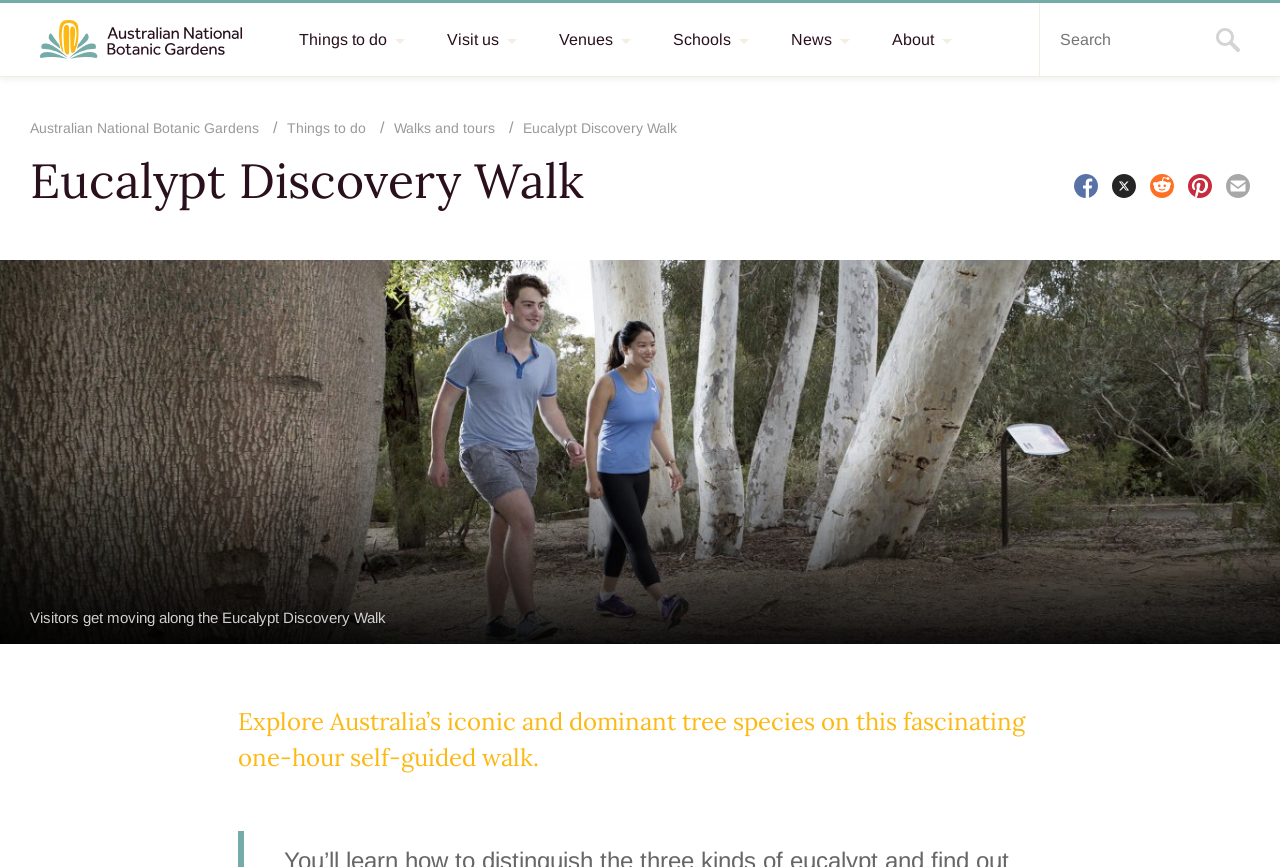Please provide a one-word or short phrase answer to the question:
How long does the Eucalypt Discovery Walk take?

1 hour